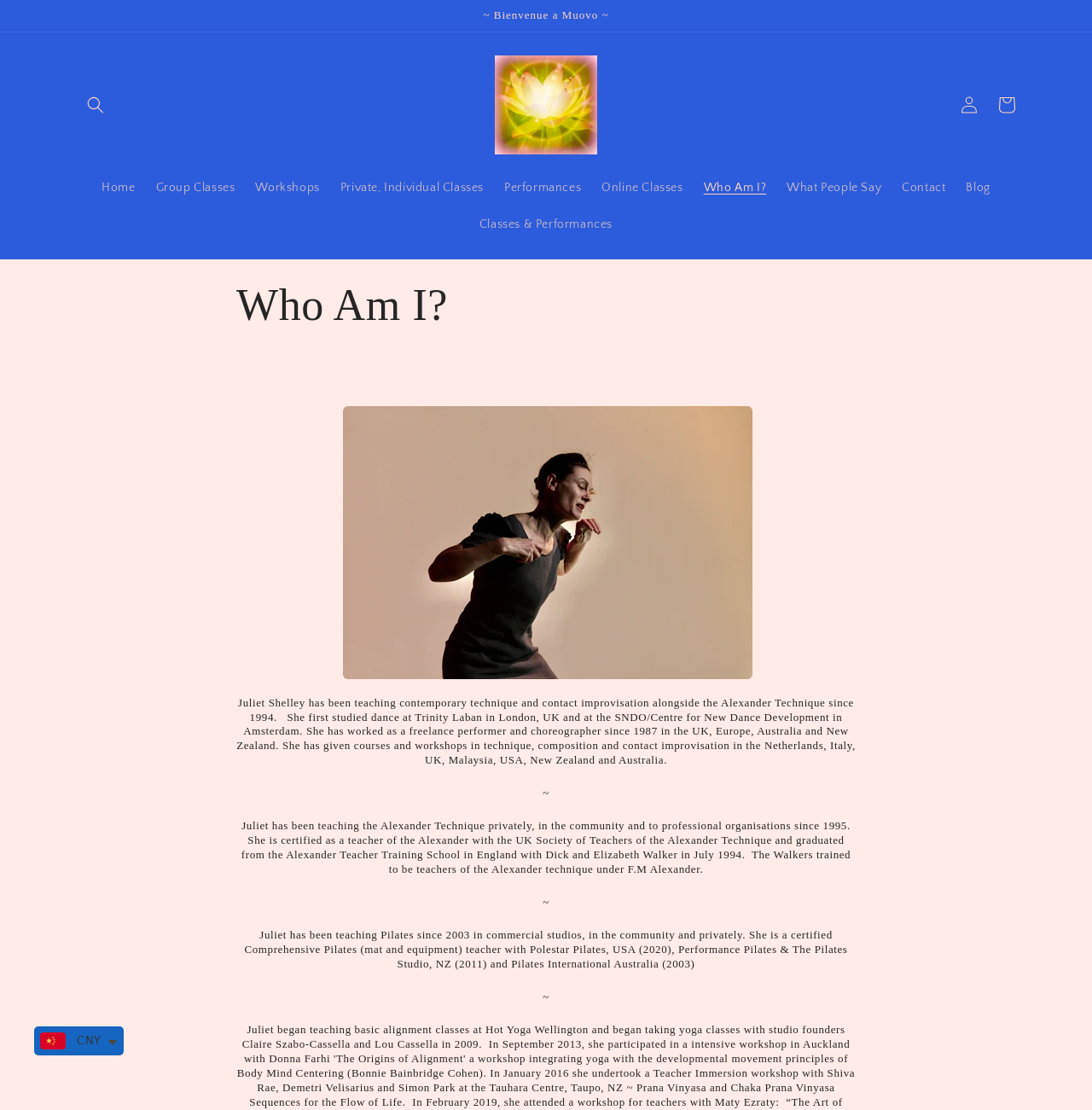Provide a one-word or brief phrase answer to the question:
What is the name of the certification Juliet Shelley received for teaching Pilates?

Comprehensive Pilates